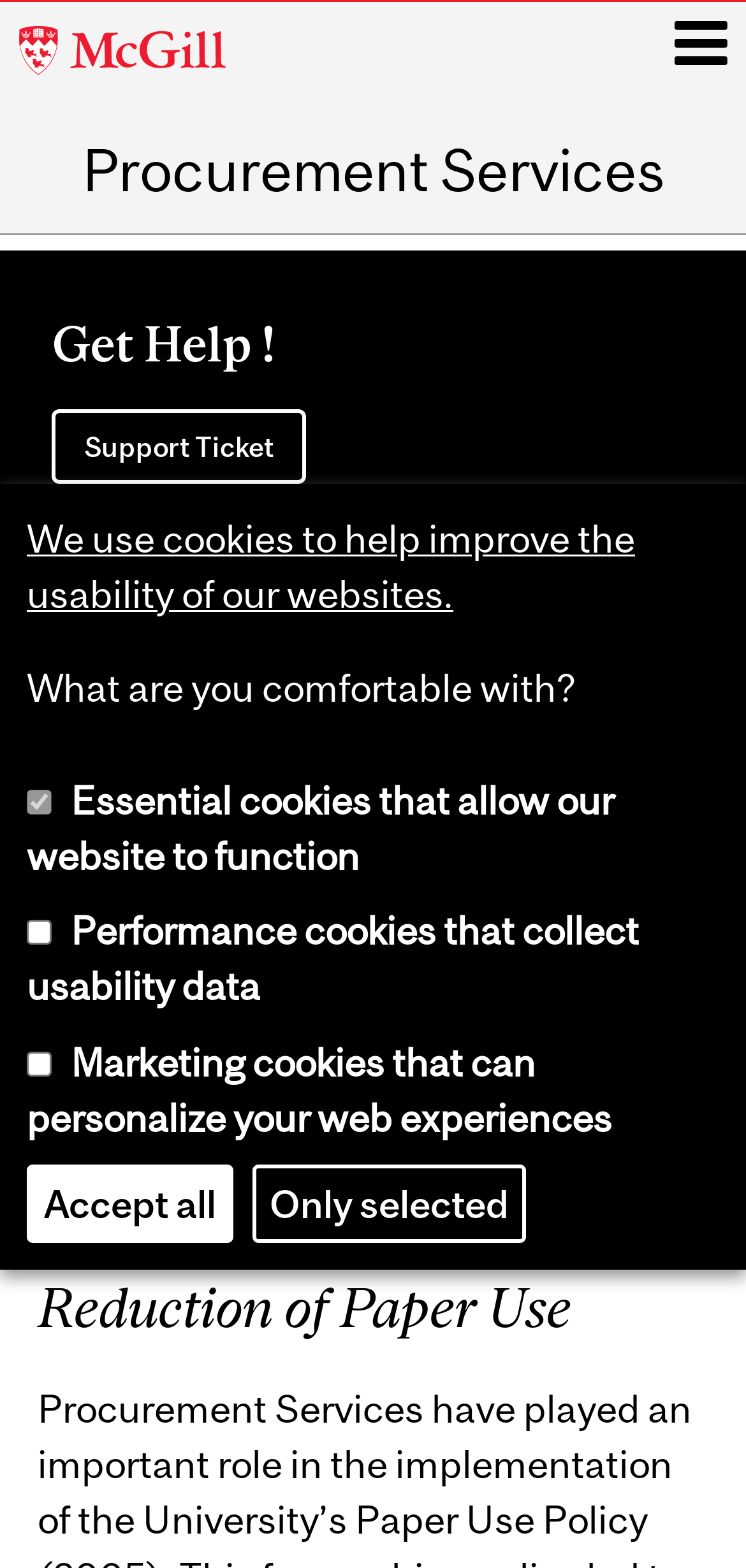Please find and give the text of the main heading on the webpage.

Examples of Sustainability Initiatives Already Undertaken by Procurement Services